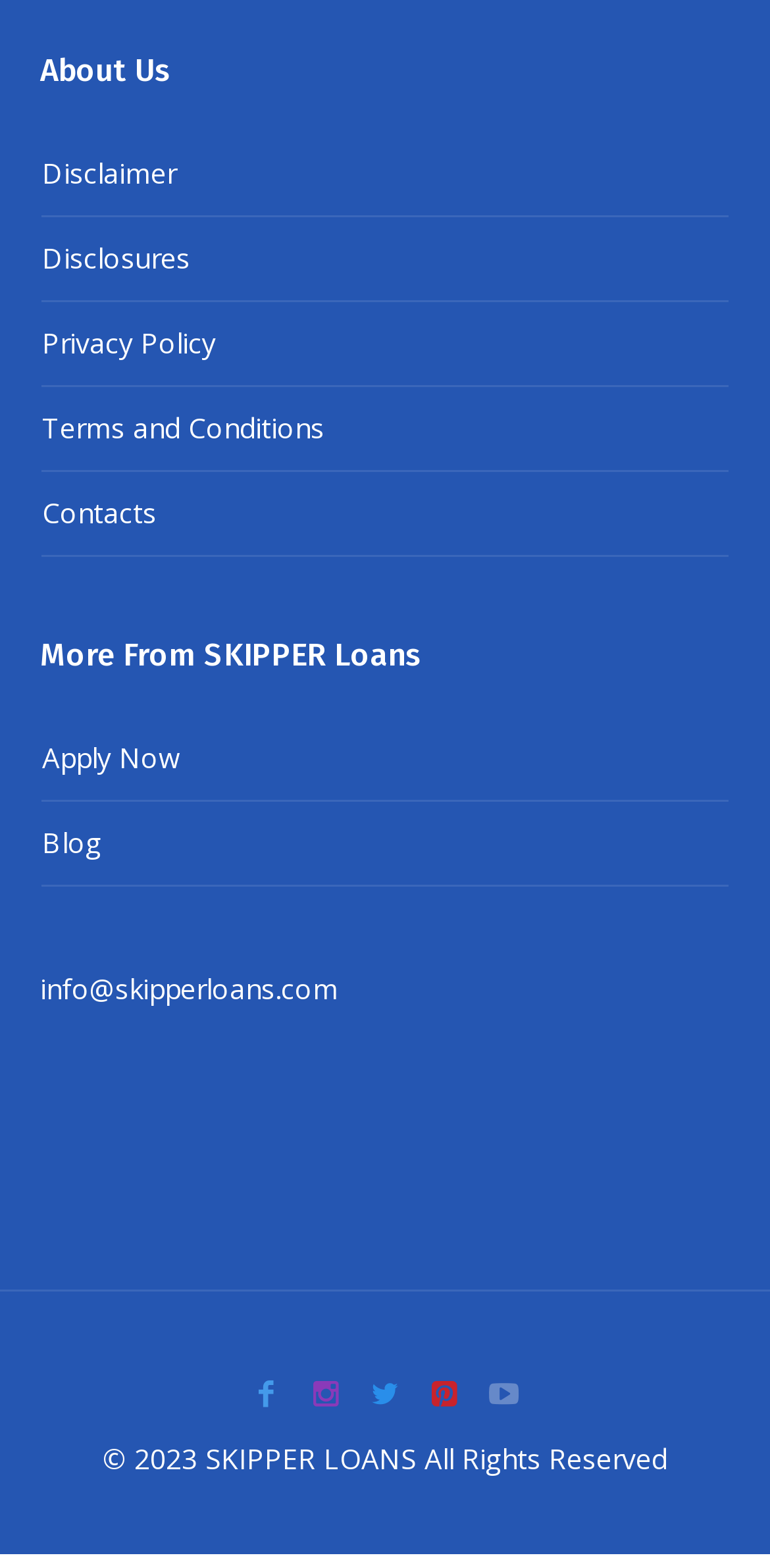Using the information in the image, could you please answer the following question in detail:
What is the email address provided?

I found the email address 'info@skipperloans.com' in the StaticText element with bounding box coordinates [0.052, 0.602, 0.439, 0.626]